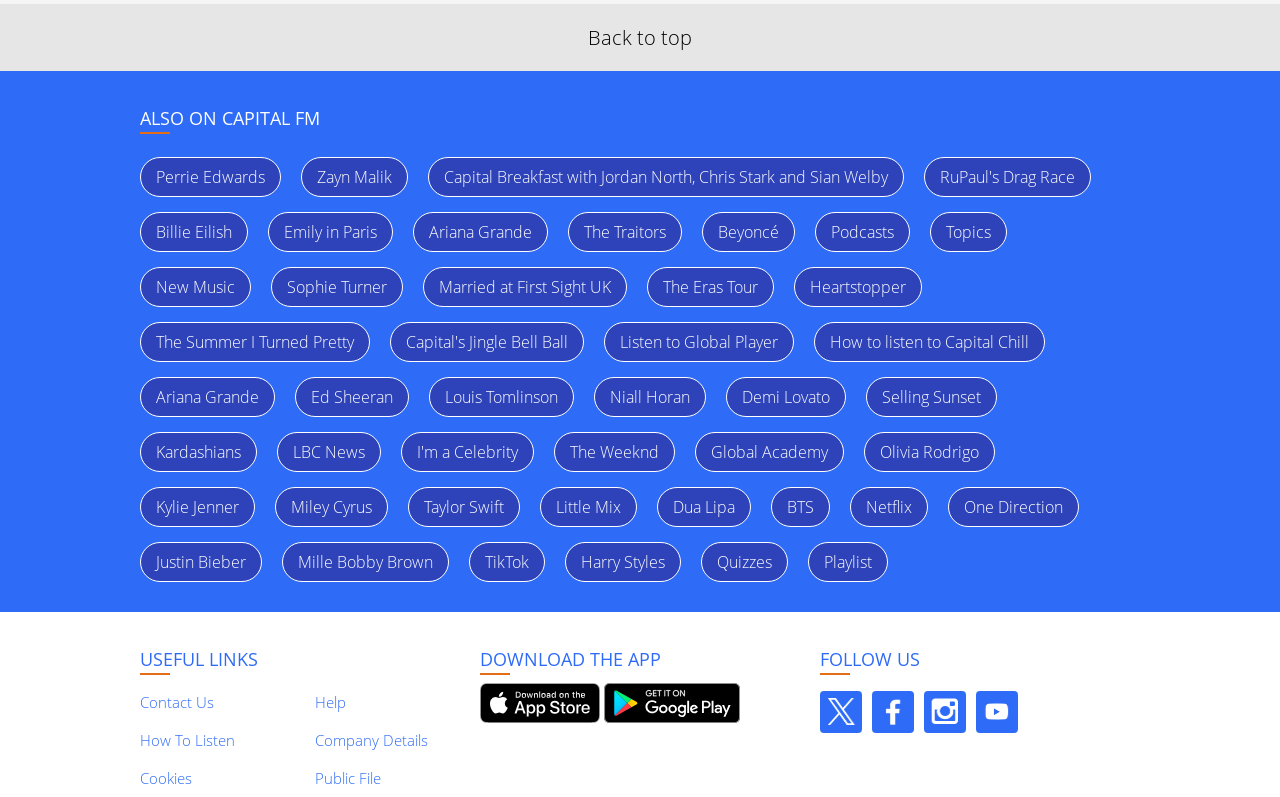Identify the bounding box coordinates of the clickable region to carry out the given instruction: "Get it on the app store".

[0.375, 0.857, 0.469, 0.907]